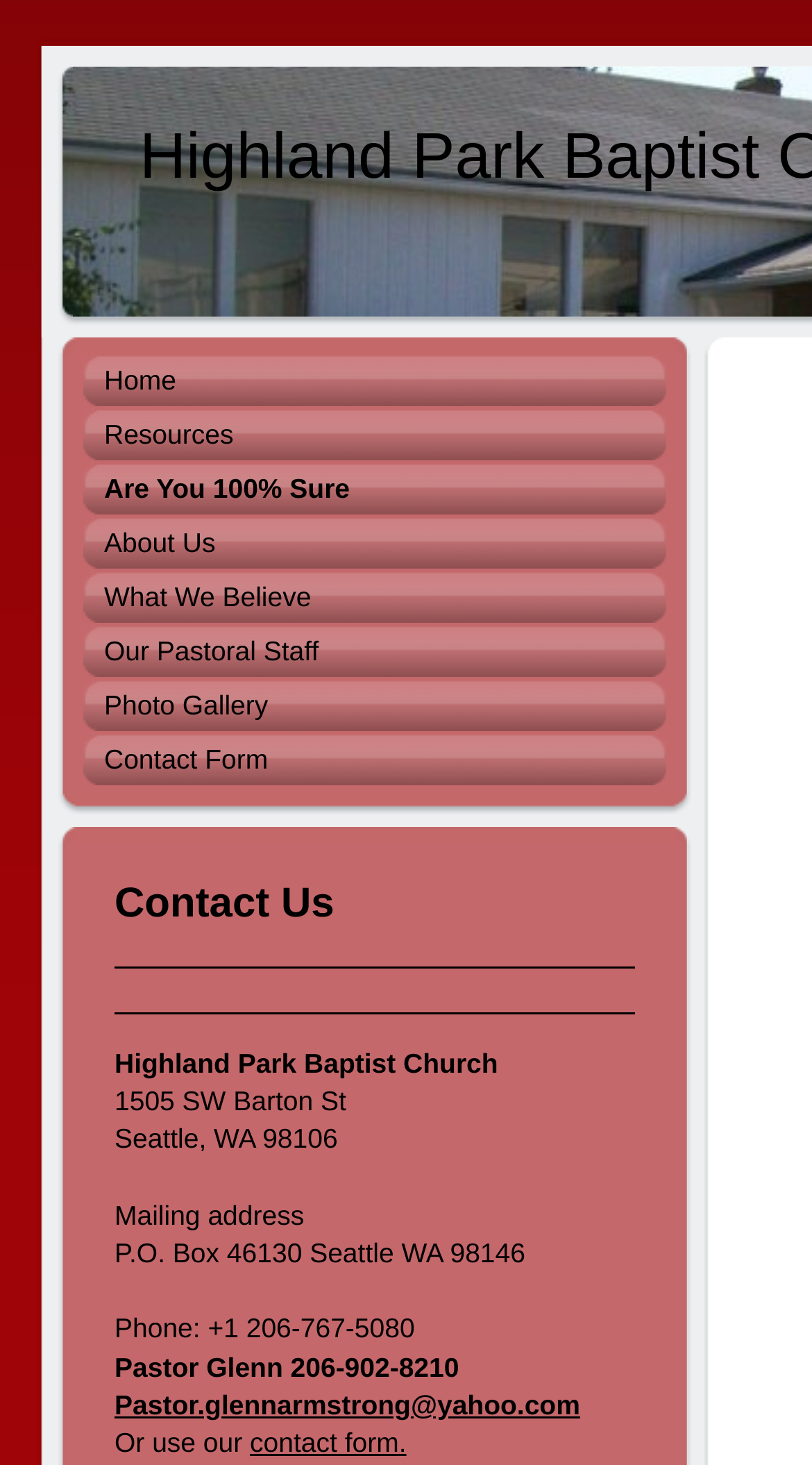What is the name of the church?
Please ensure your answer to the question is detailed and covers all necessary aspects.

I found the name of the church by looking at the StaticText element with the text 'Highland Park Baptist Church' at coordinates [0.141, 0.715, 0.613, 0.736].